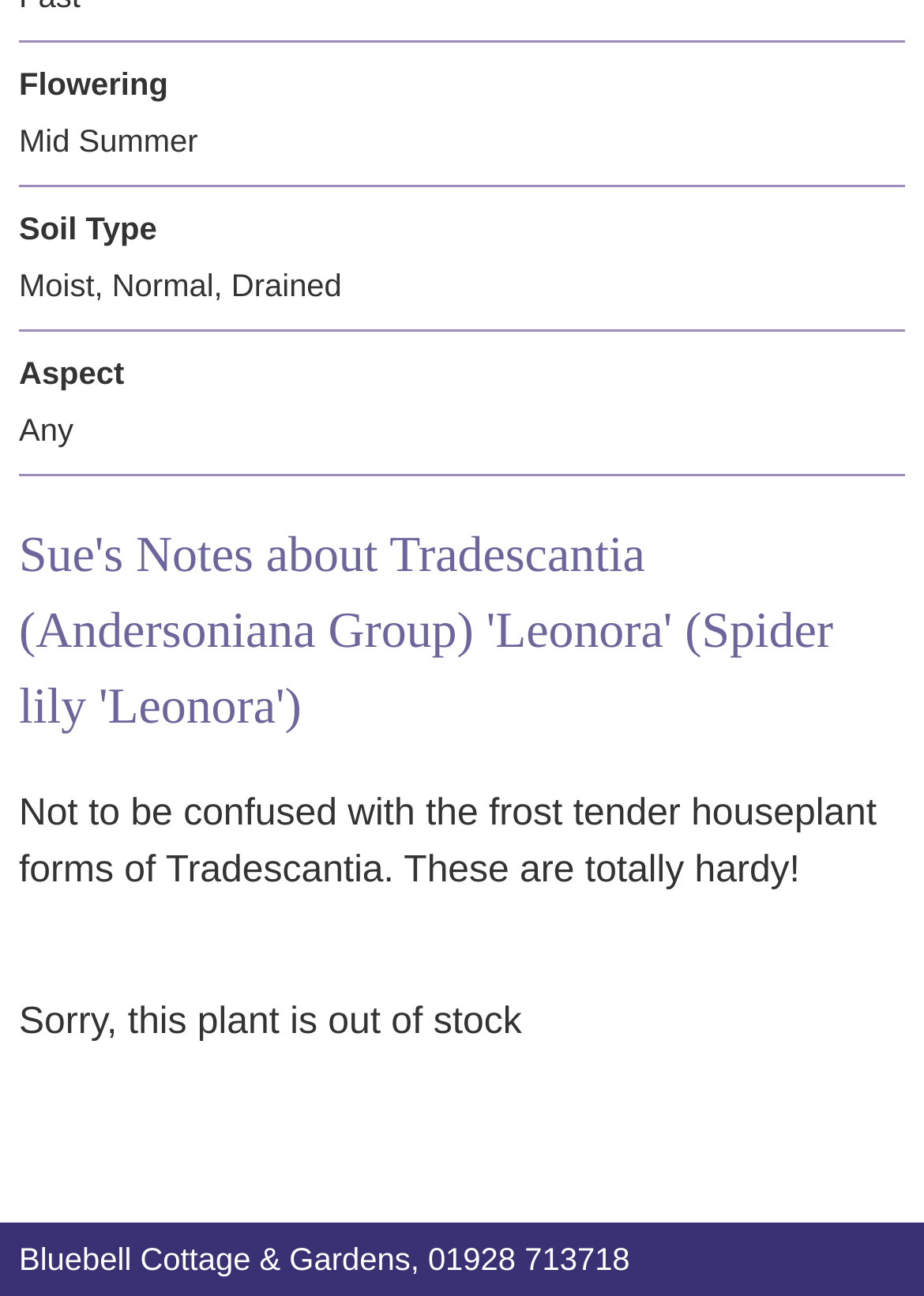Please examine the image and provide a detailed answer to the question: Is this plant in stock?

The text 'Sorry, this plant is out of stock' suggests that the plant is currently not available for purchase.